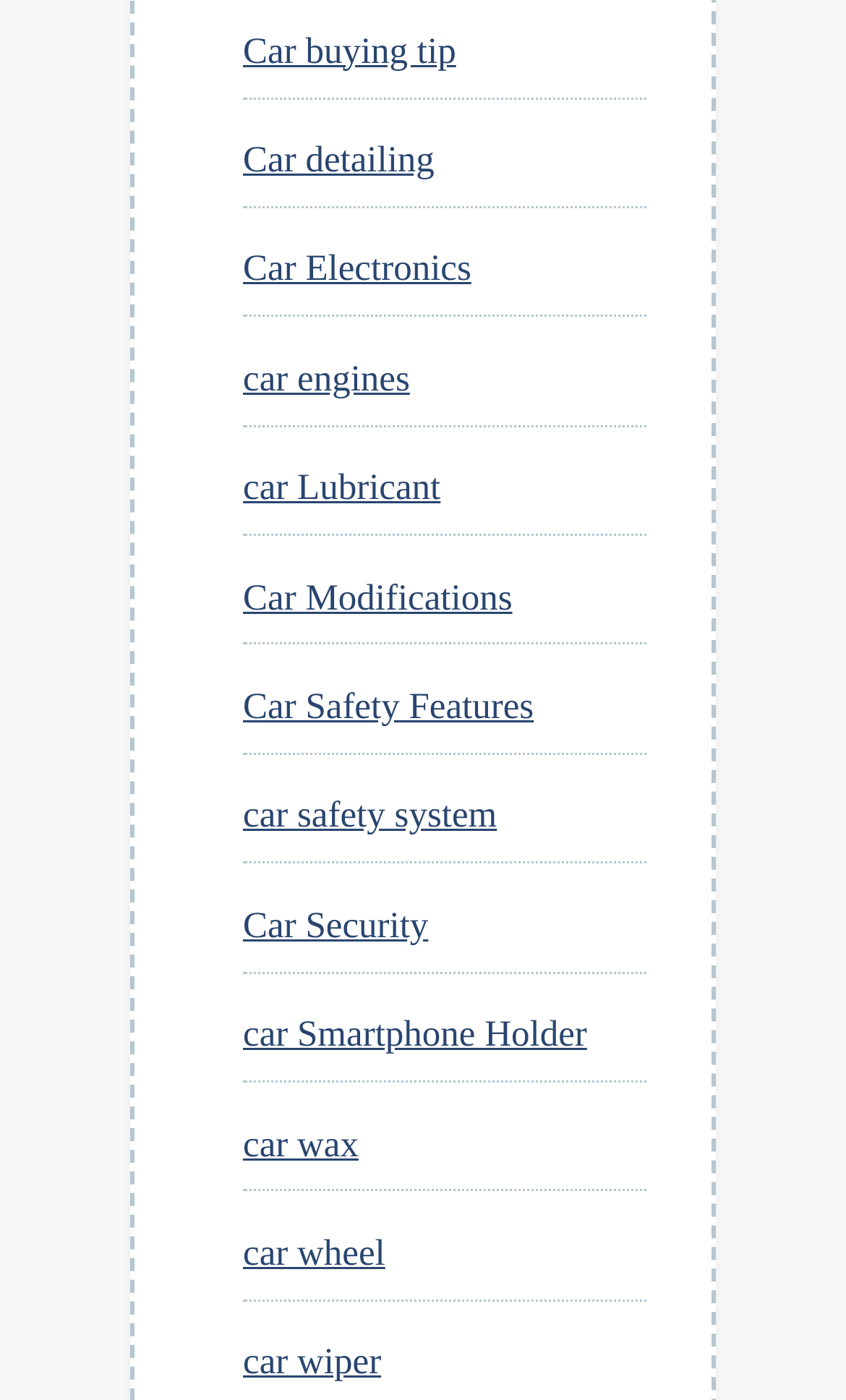Using the provided description: "car safety system", find the bounding box coordinates of the corresponding UI element. The output should be four float numbers between 0 and 1, in the format [left, top, right, bottom].

[0.287, 0.568, 0.587, 0.597]